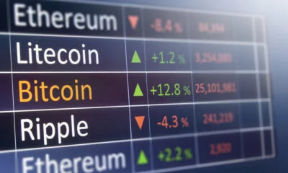Which cryptocurrency has a decrease in value?
Please provide a comprehensive and detailed answer to the question.

According to the data presented in the structured format, Ripple has a decrease of 4.3%, indicating a decline in its value.